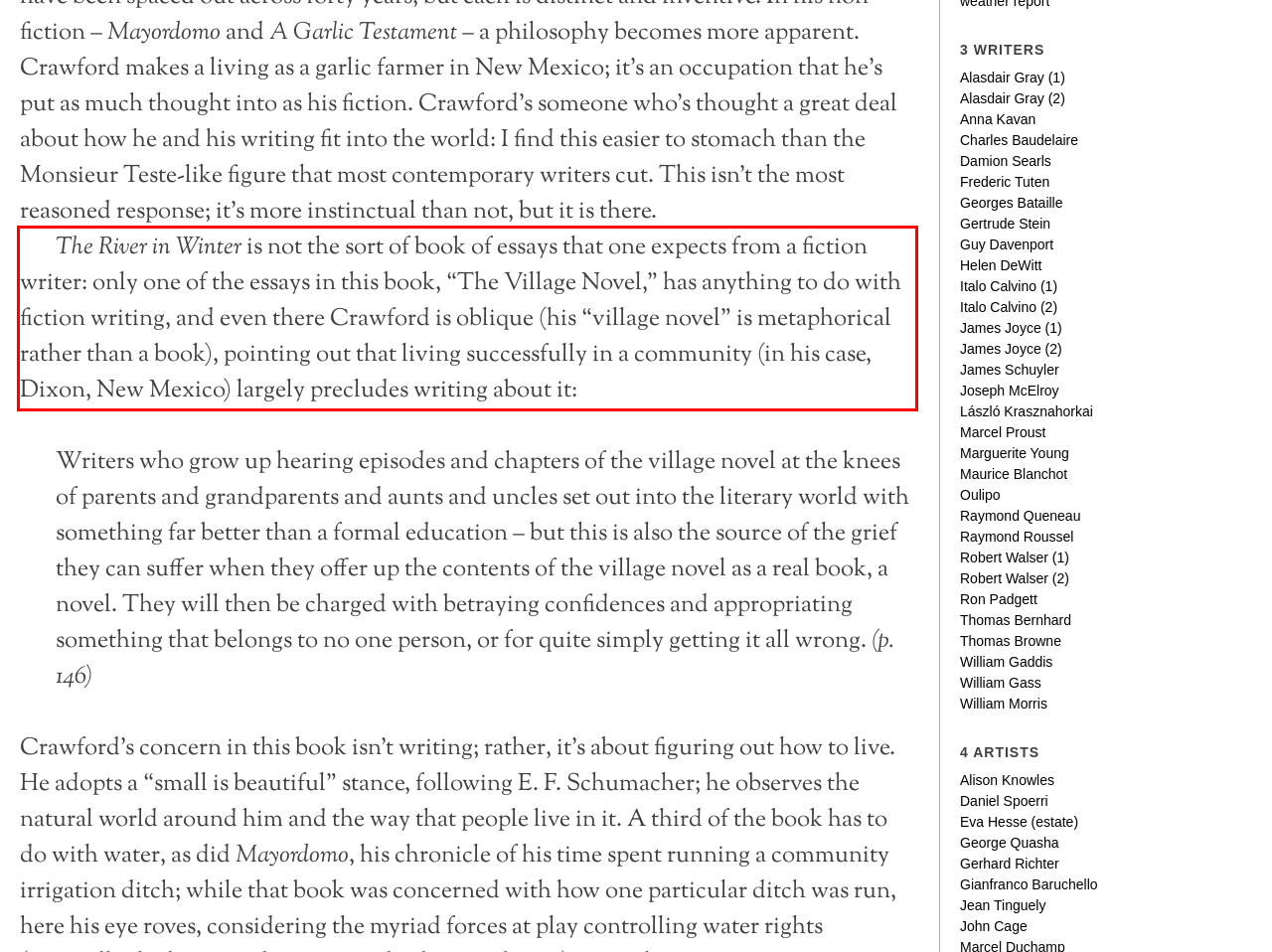Within the provided webpage screenshot, find the red rectangle bounding box and perform OCR to obtain the text content.

The River in Winter is not the sort of book of essays that one expects from a fiction writer: only one of the essays in this book, “The Village Novel,” has anything to do with fiction writing, and even there Crawford is oblique (his “village novel” is metaphorical rather than a book), pointing out that living successfully in a community (in his case, Dixon, New Mexico) largely precludes writing about it: